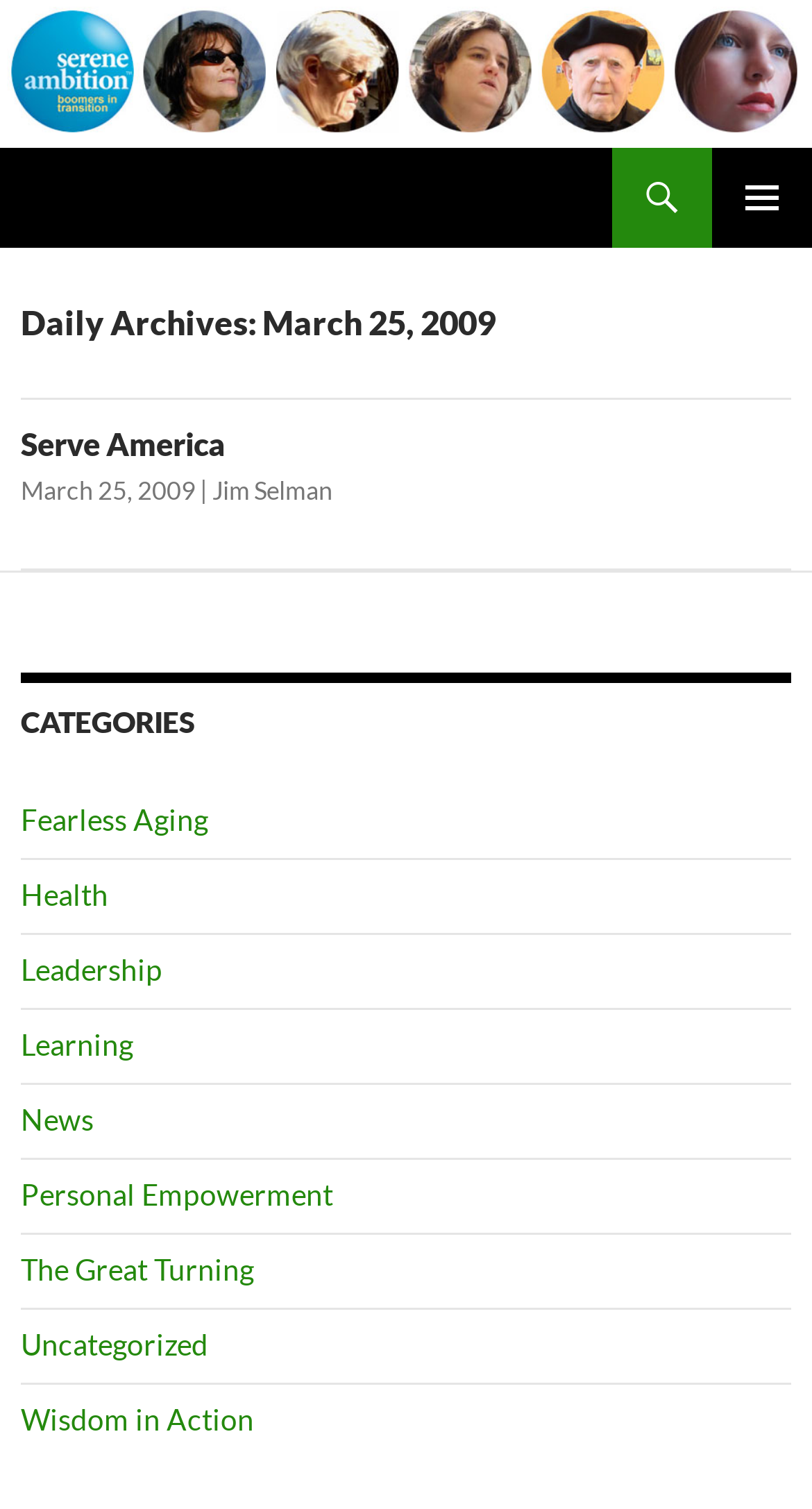Locate the bounding box coordinates of the area where you should click to accomplish the instruction: "go to Serve America".

[0.026, 0.282, 0.277, 0.307]